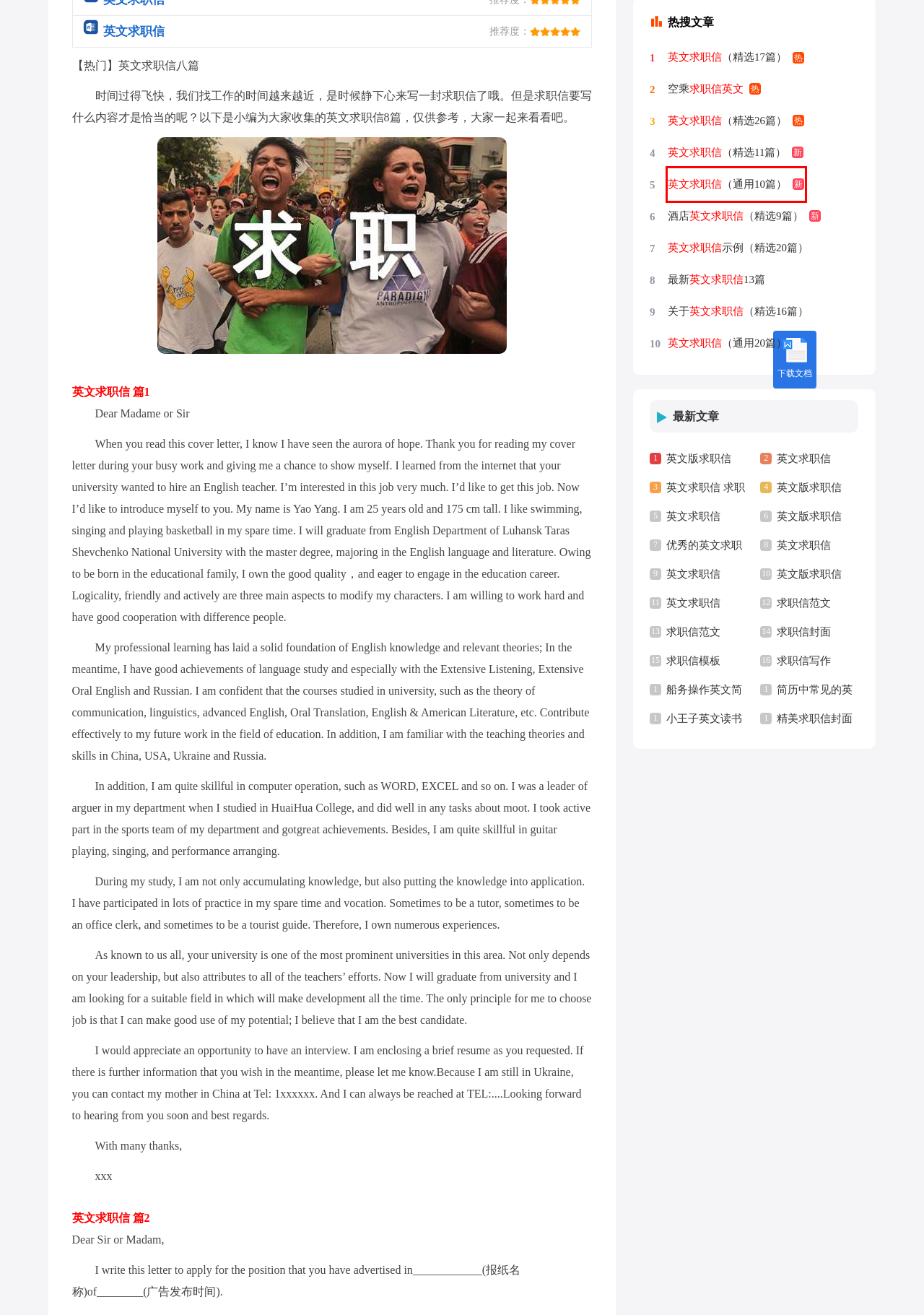Observe the screenshot of a webpage with a red bounding box around an element. Identify the webpage description that best fits the new page after the element inside the bounding box is clicked. The candidates are:
A. 求职信模板
B. 关于英文求职信（精选16篇）
C. 精美求职信封面设计素材
D. 关于英文版求职信范文集合十篇
E. 英文求职信（精选11篇）
F. 求职信范文
G. 英文求职信（通用10篇）
H. 求职信封面

G